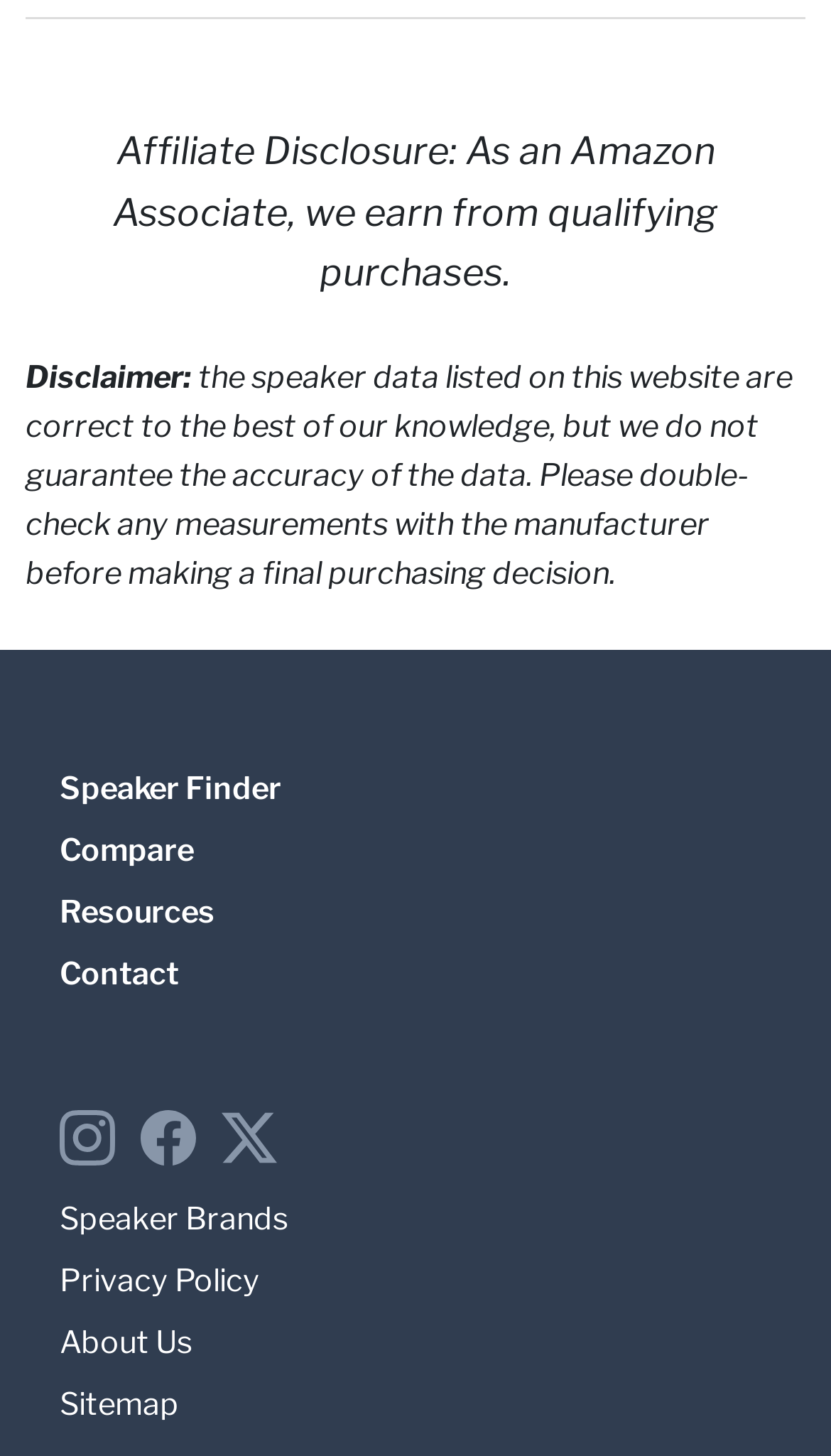What is the disclaimer about?
Using the image, give a concise answer in the form of a single word or short phrase.

speaker data accuracy